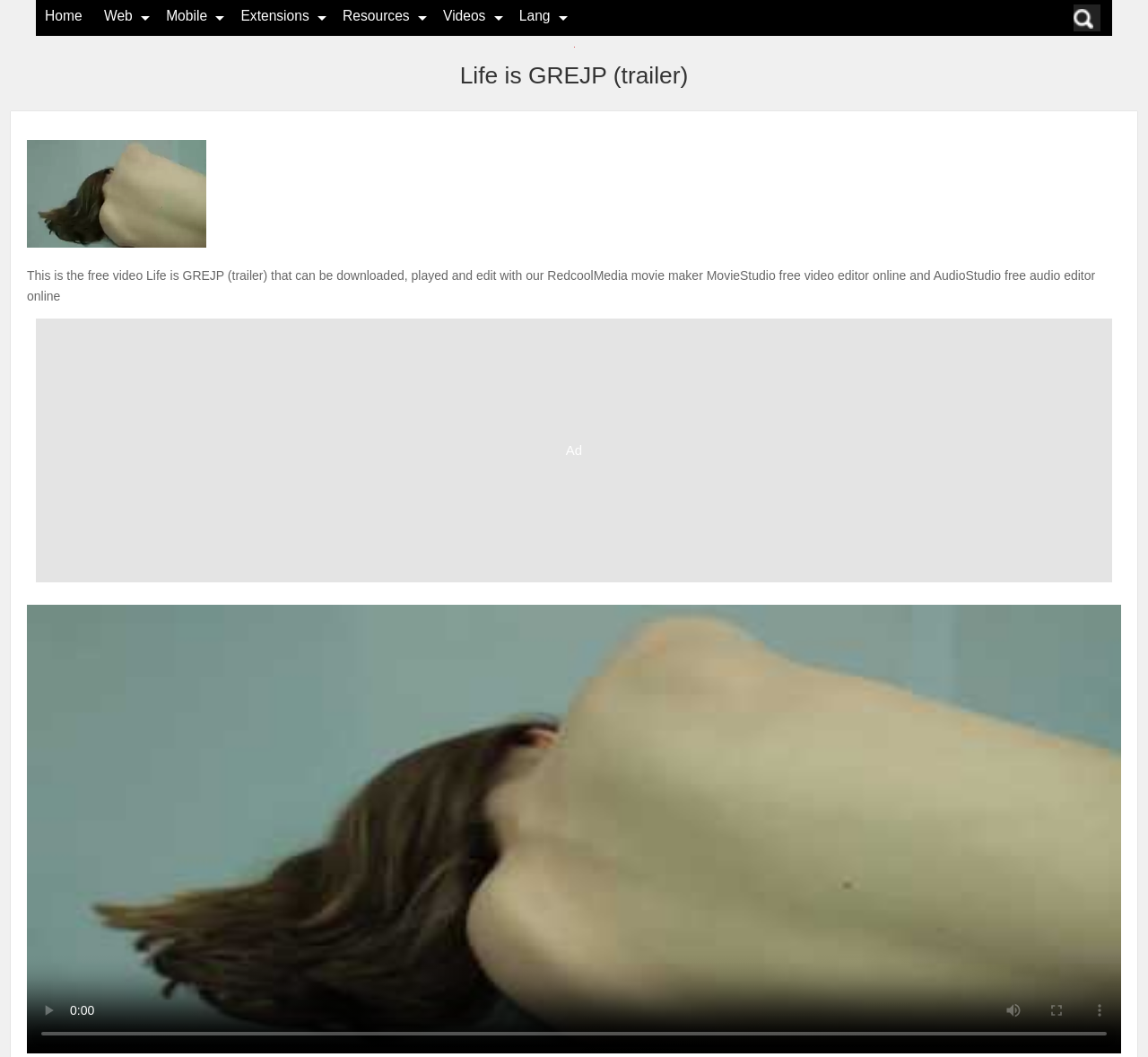Using the details from the image, please elaborate on the following question: What is the orientation of the video time scrubber?

I examined the slider element with the description 'video time scrubber' and found that it has an 'orientation: horizontal' property, indicating that it is a horizontal slider.